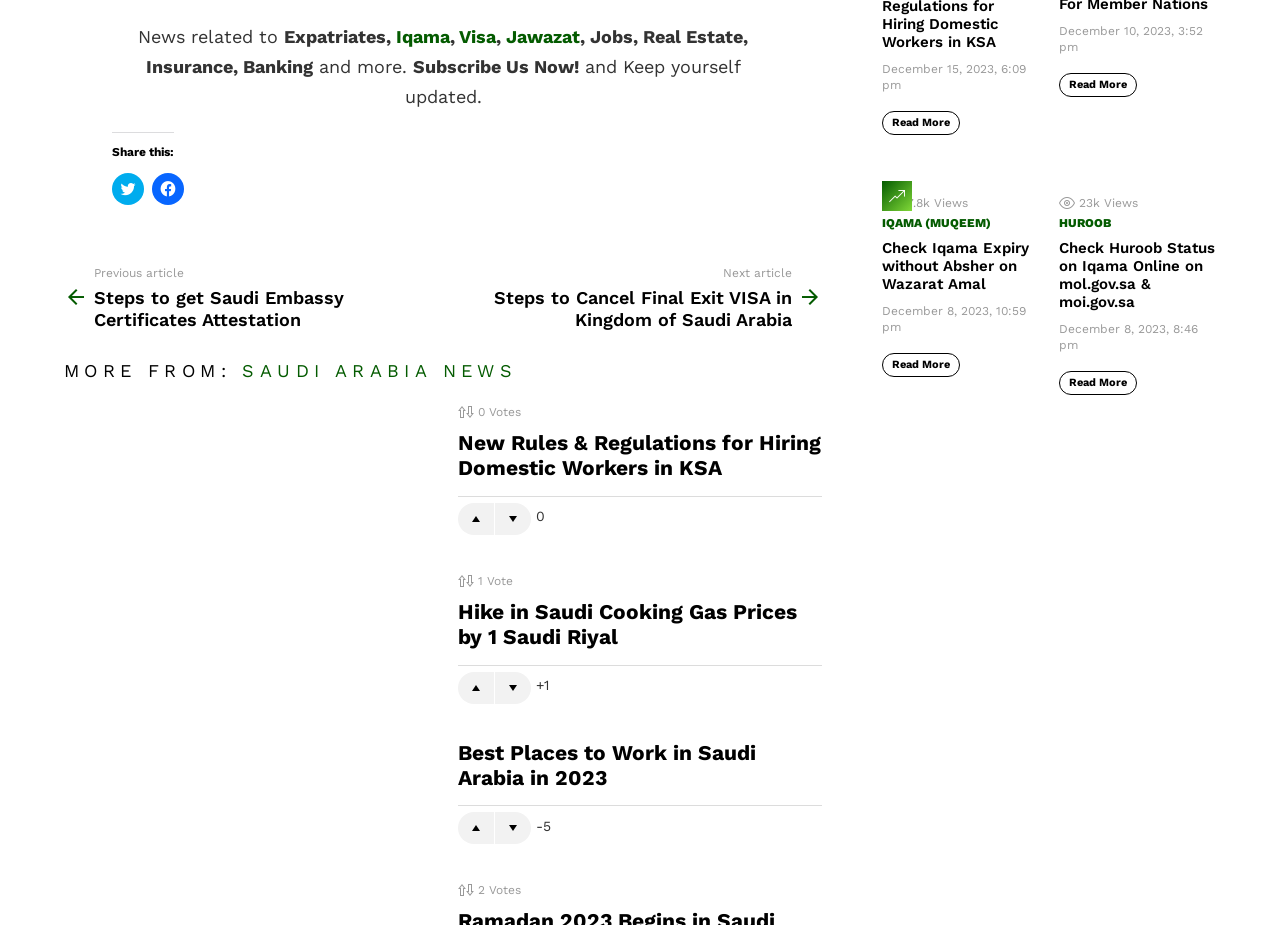Based on the element description Read More, identify the bounding box of the UI element in the given webpage screenshot. The coordinates should be in the format (top-left x, top-left y, bottom-right x, bottom-right y) and must be between 0 and 1.

[0.689, 0.12, 0.75, 0.146]